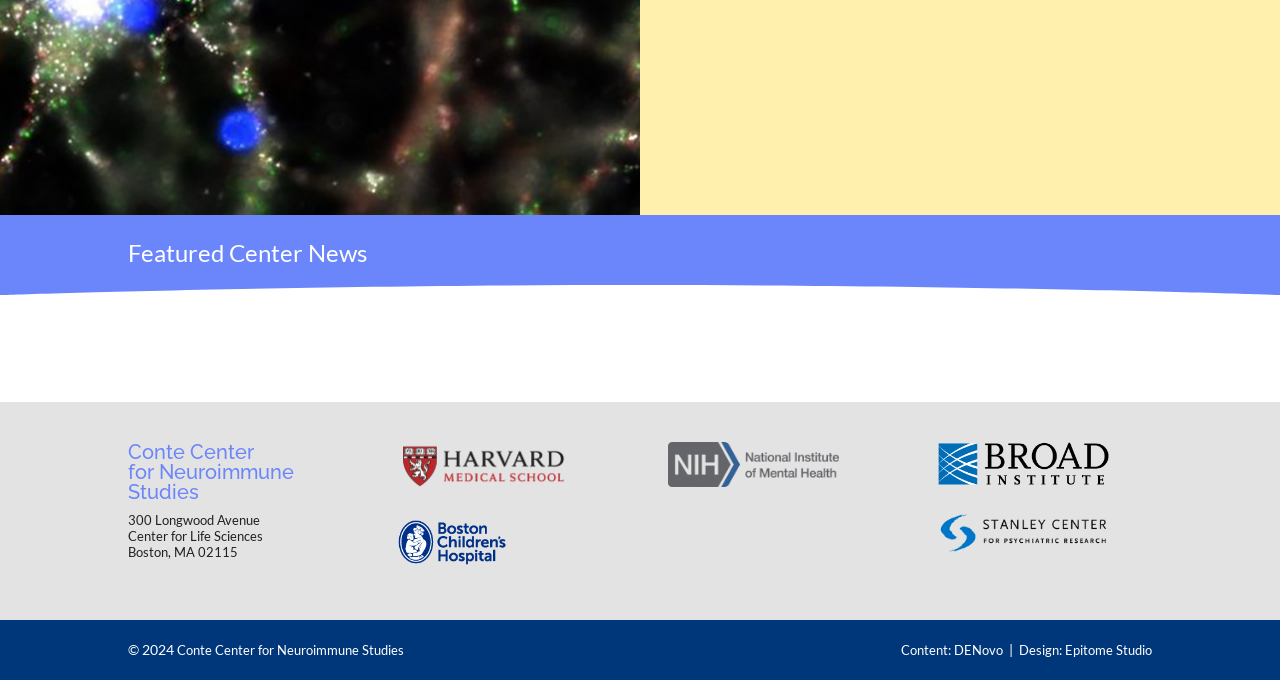Using the given element description, provide the bounding box coordinates (top-left x, top-left y, bottom-right x, bottom-right y) for the corresponding UI element in the screenshot: Content: DENovo

[0.704, 0.944, 0.784, 0.967]